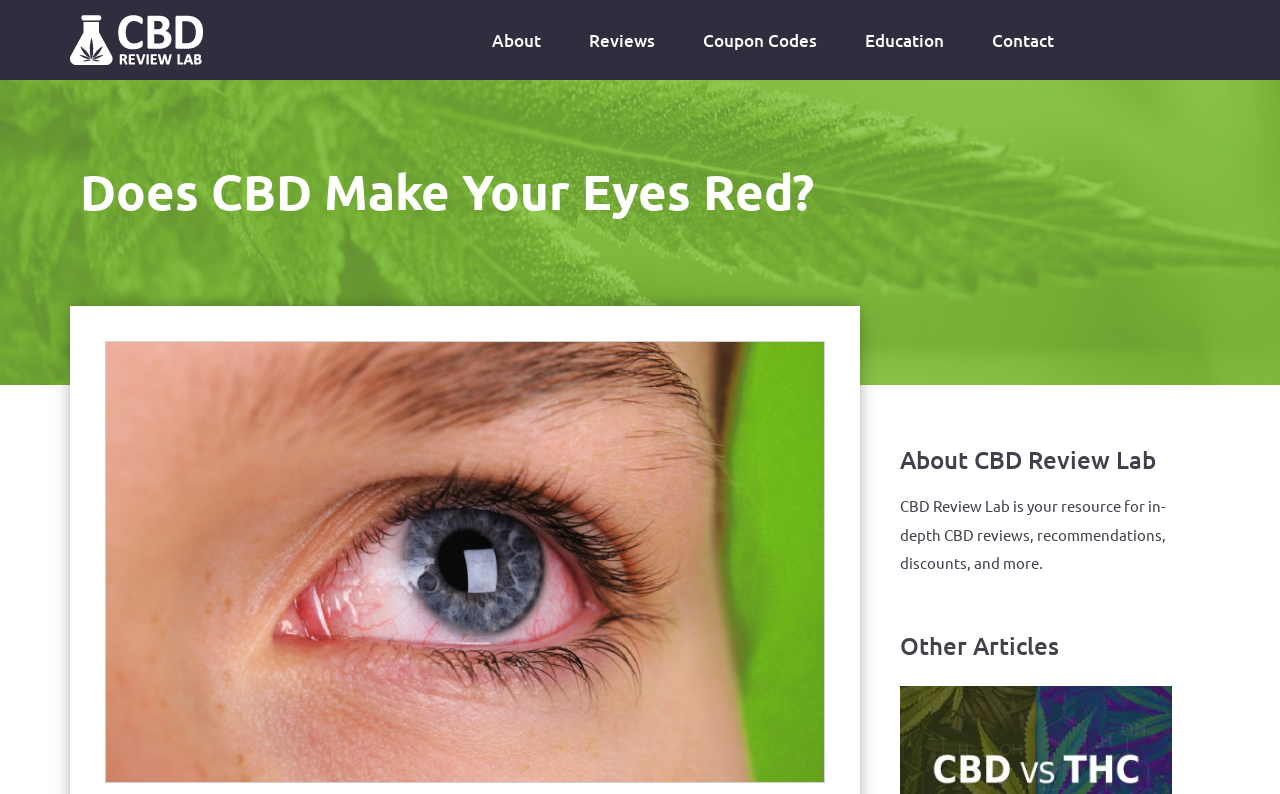Predict the bounding box coordinates of the UI element that matches this description: "Reviews". The coordinates should be in the format [left, top, right, bottom] with each value between 0 and 1.

[0.457, 0.045, 0.515, 0.056]